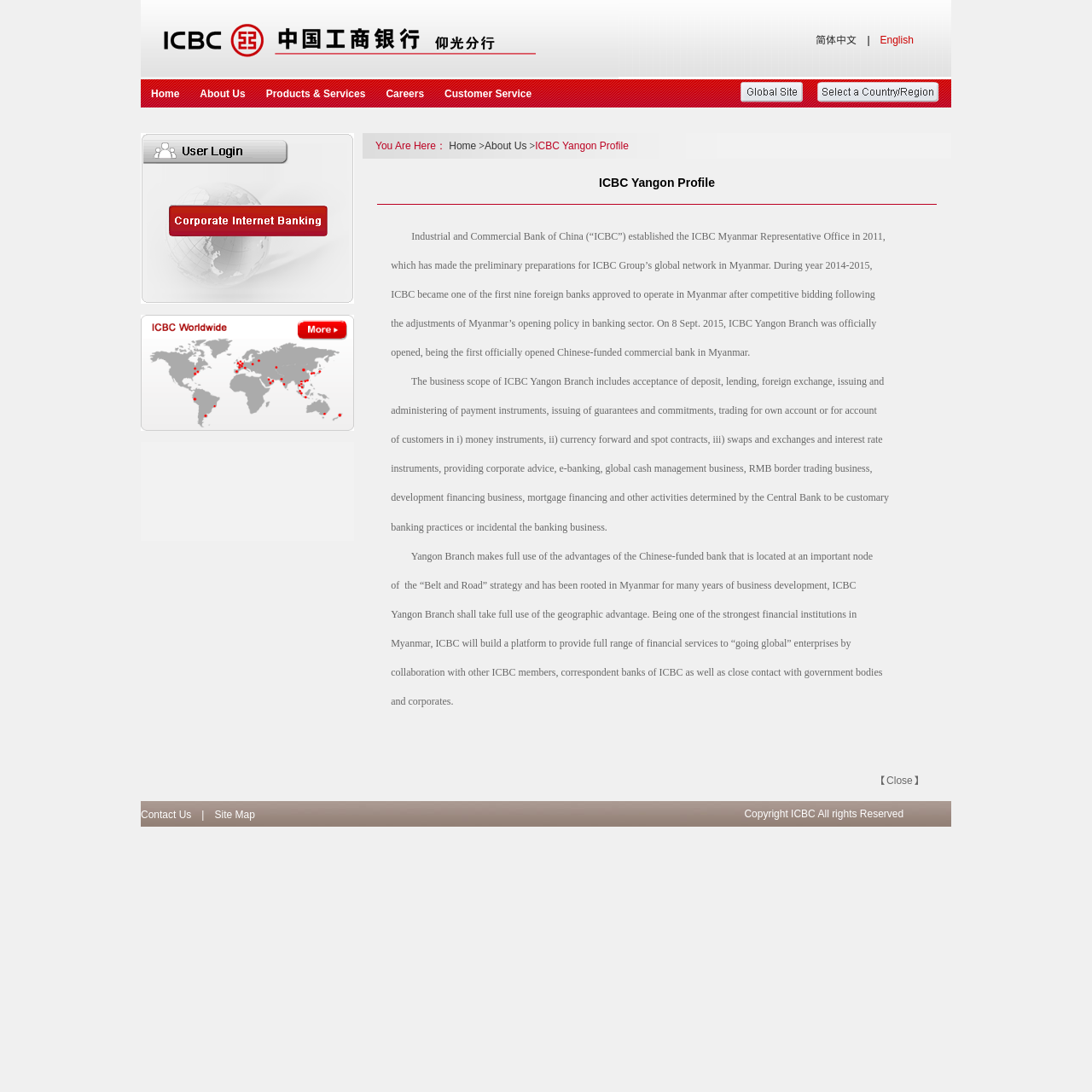Highlight the bounding box coordinates of the element you need to click to perform the following instruction: "Click Home."

[0.129, 0.074, 0.174, 0.097]